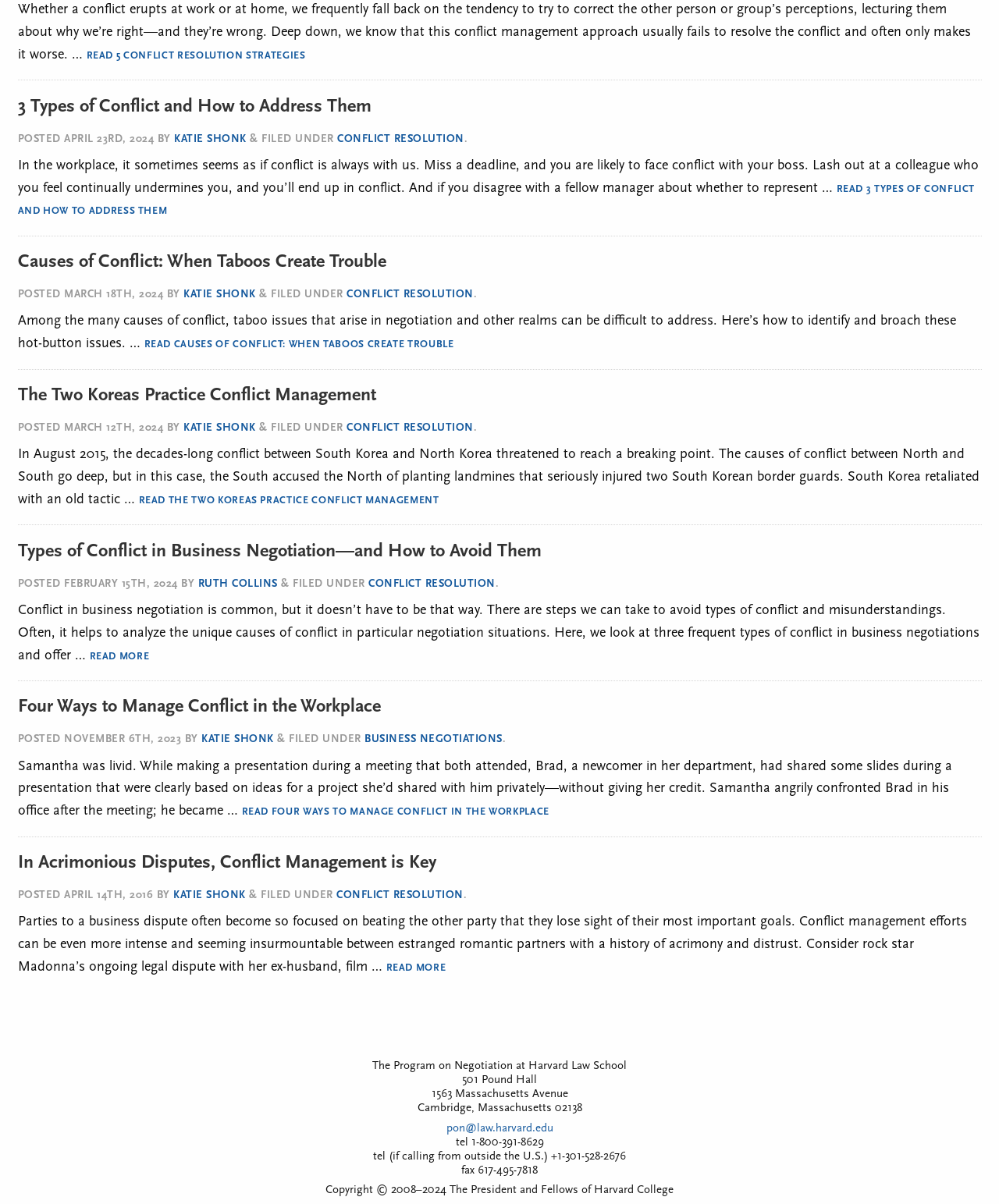Based on the element description: "Katie Shonk", identify the UI element and provide its bounding box coordinates. Use four float numbers between 0 and 1, [left, top, right, bottom].

[0.184, 0.351, 0.256, 0.36]